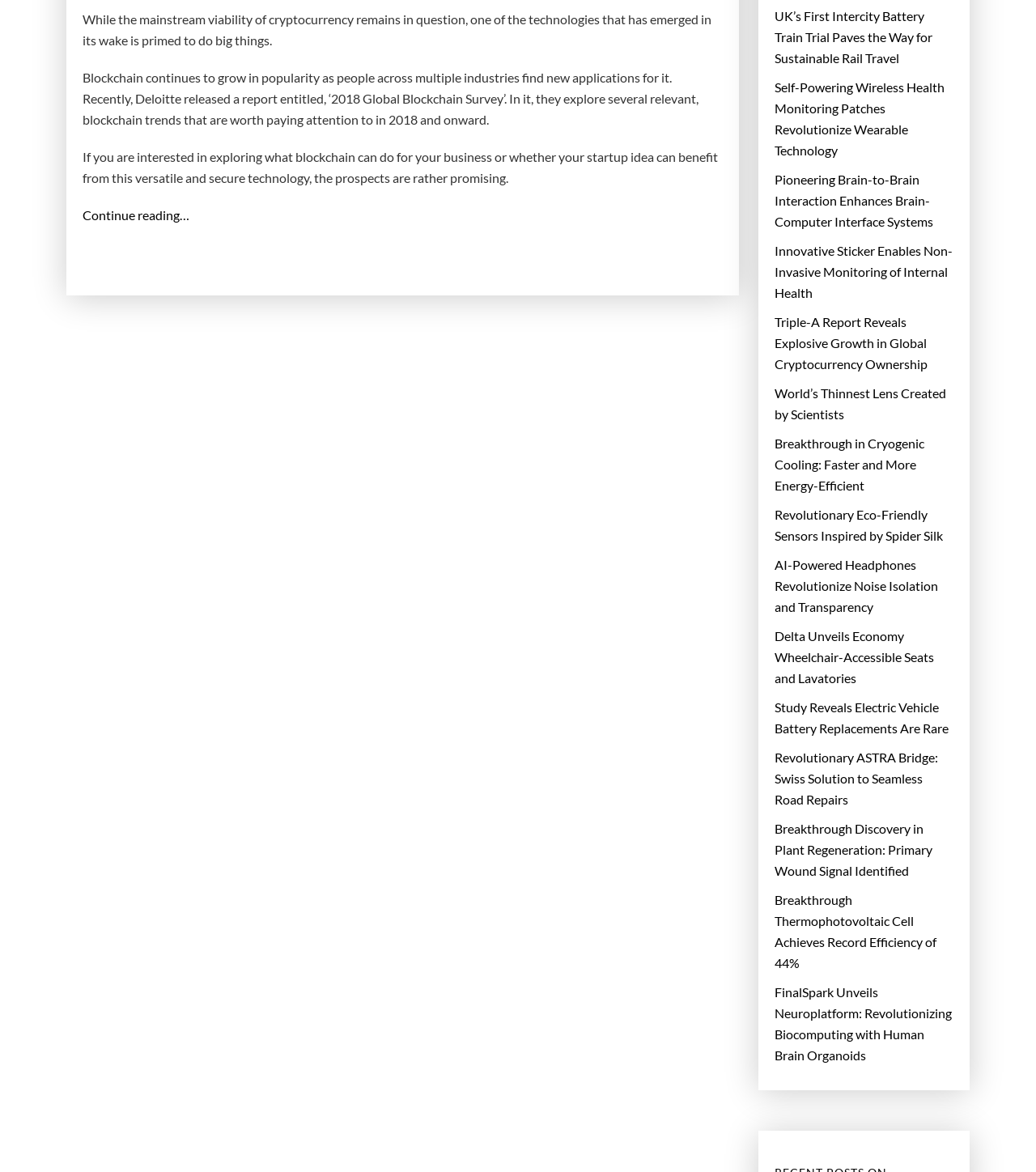Identify the bounding box coordinates of the region that should be clicked to execute the following instruction: "Read more about blockchain trends for 2018".

[0.08, 0.174, 0.698, 0.192]